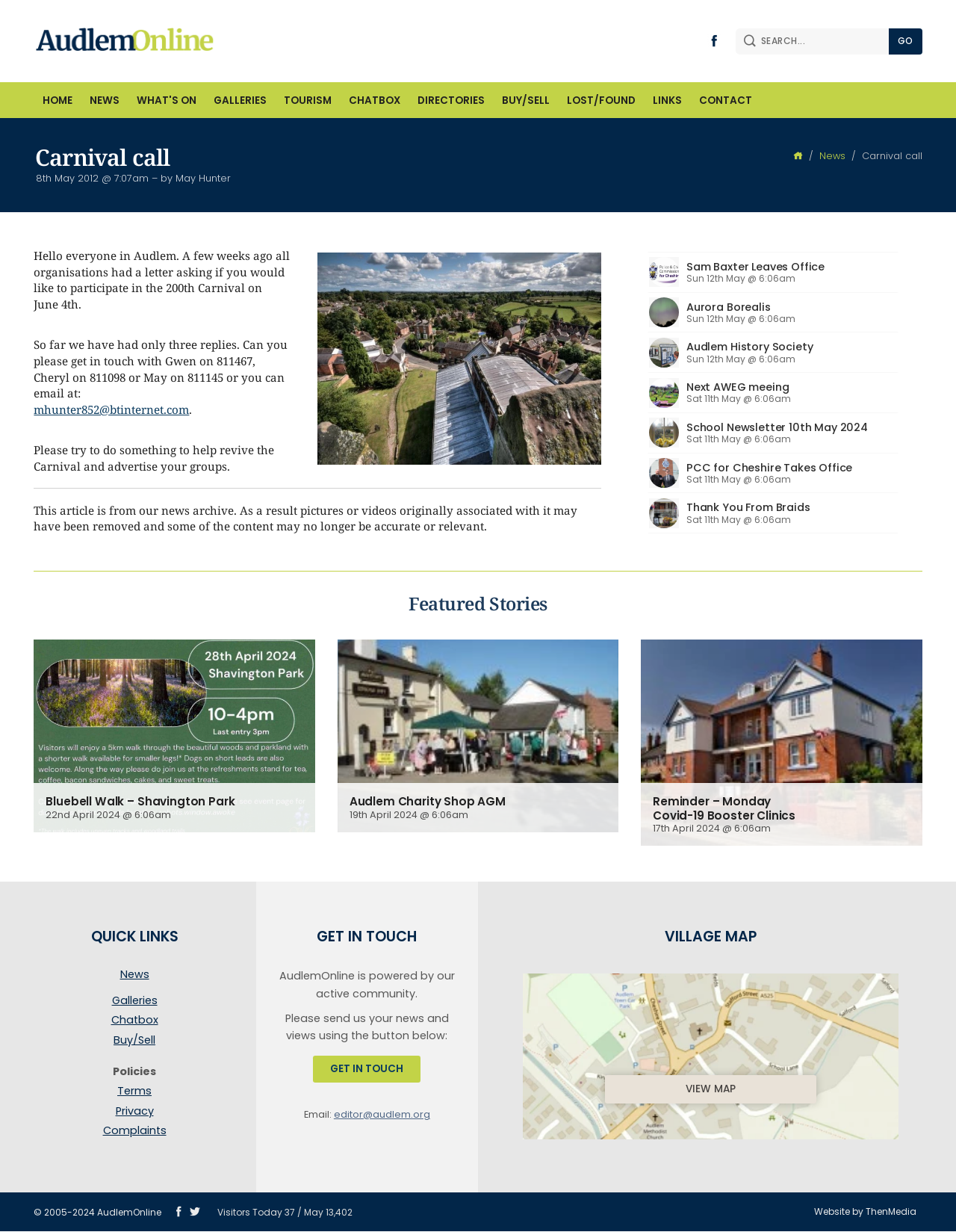Locate the bounding box coordinates of the clickable region necessary to complete the following instruction: "View village map". Provide the coordinates in the format of four float numbers between 0 and 1, i.e., [left, top, right, bottom].

[0.522, 0.786, 0.965, 0.925]